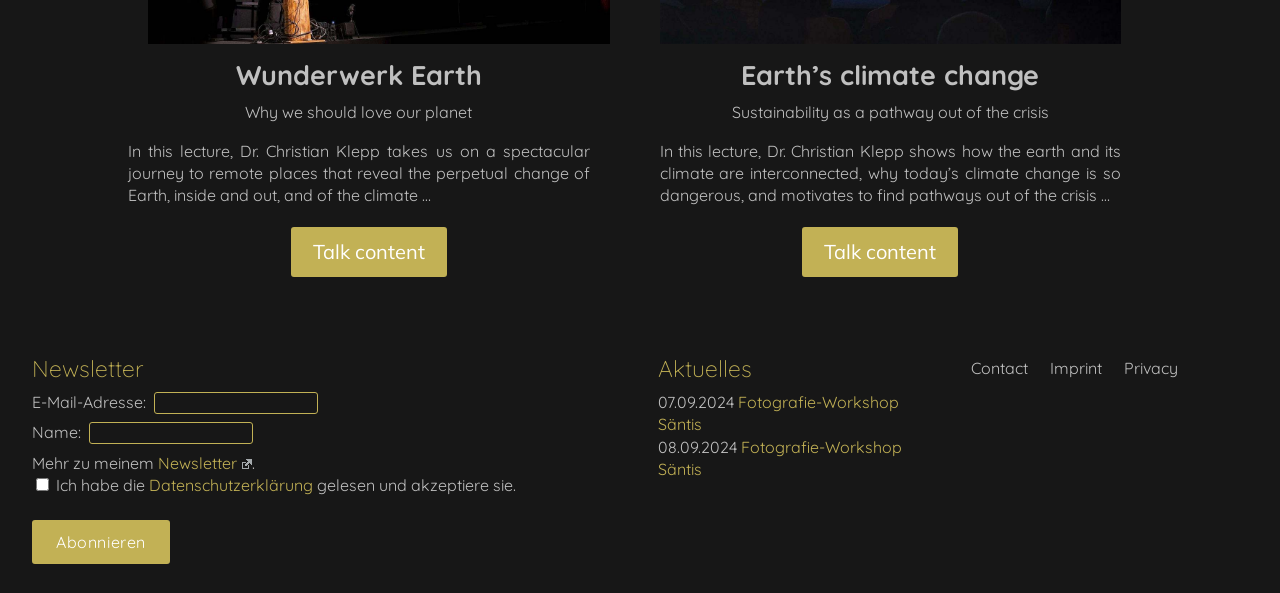Extract the bounding box of the UI element described as: "parent_node: Name: name="nn"".

[0.07, 0.712, 0.198, 0.749]